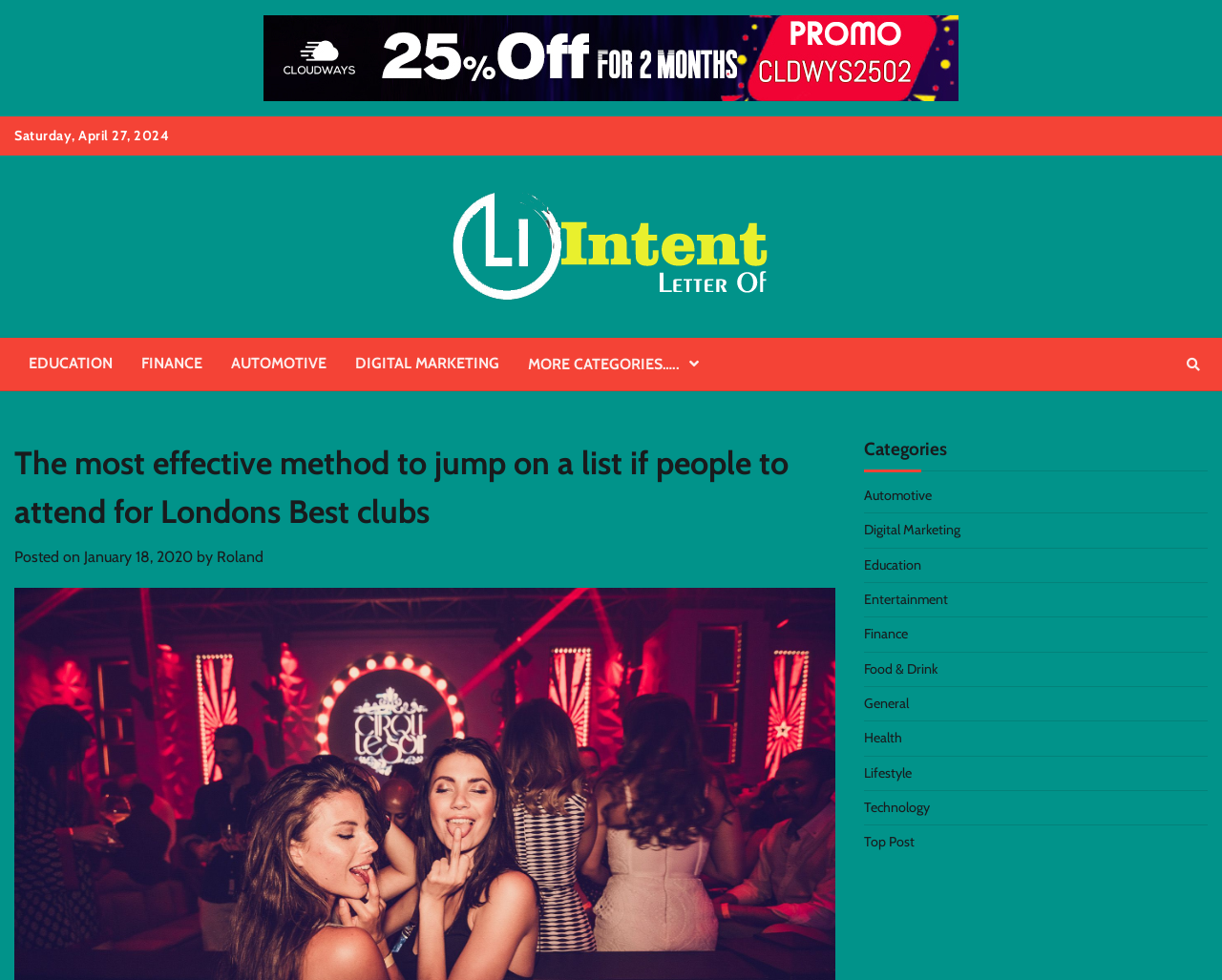Find the coordinates for the bounding box of the element with this description: "Food & Drink".

[0.707, 0.674, 0.767, 0.691]